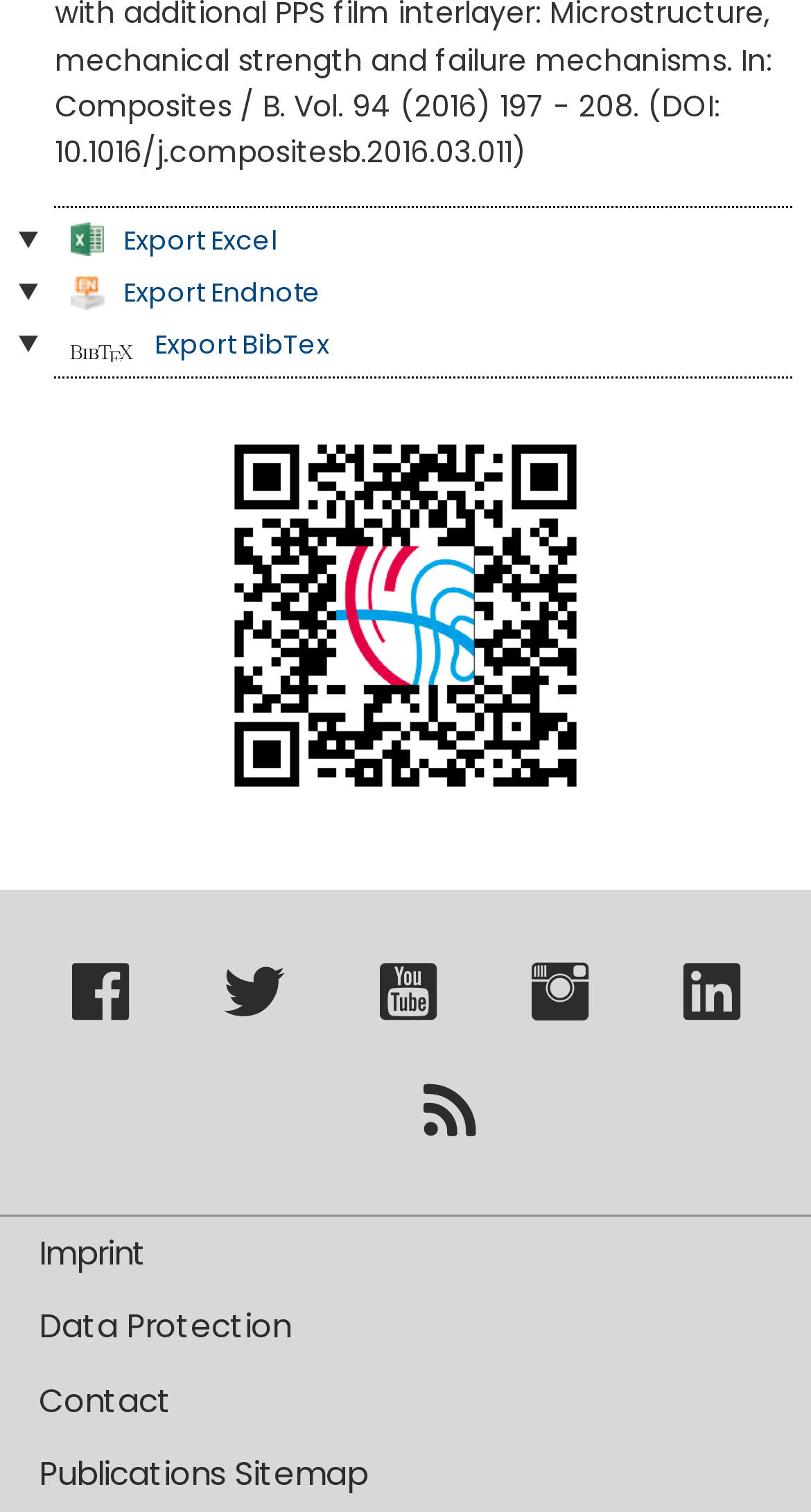Can you find the bounding box coordinates for the element that needs to be clicked to execute this instruction: "Follow on Facebook"? The coordinates should be given as four float numbers between 0 and 1, i.e., [left, top, right, bottom].

[0.088, 0.655, 0.158, 0.682]